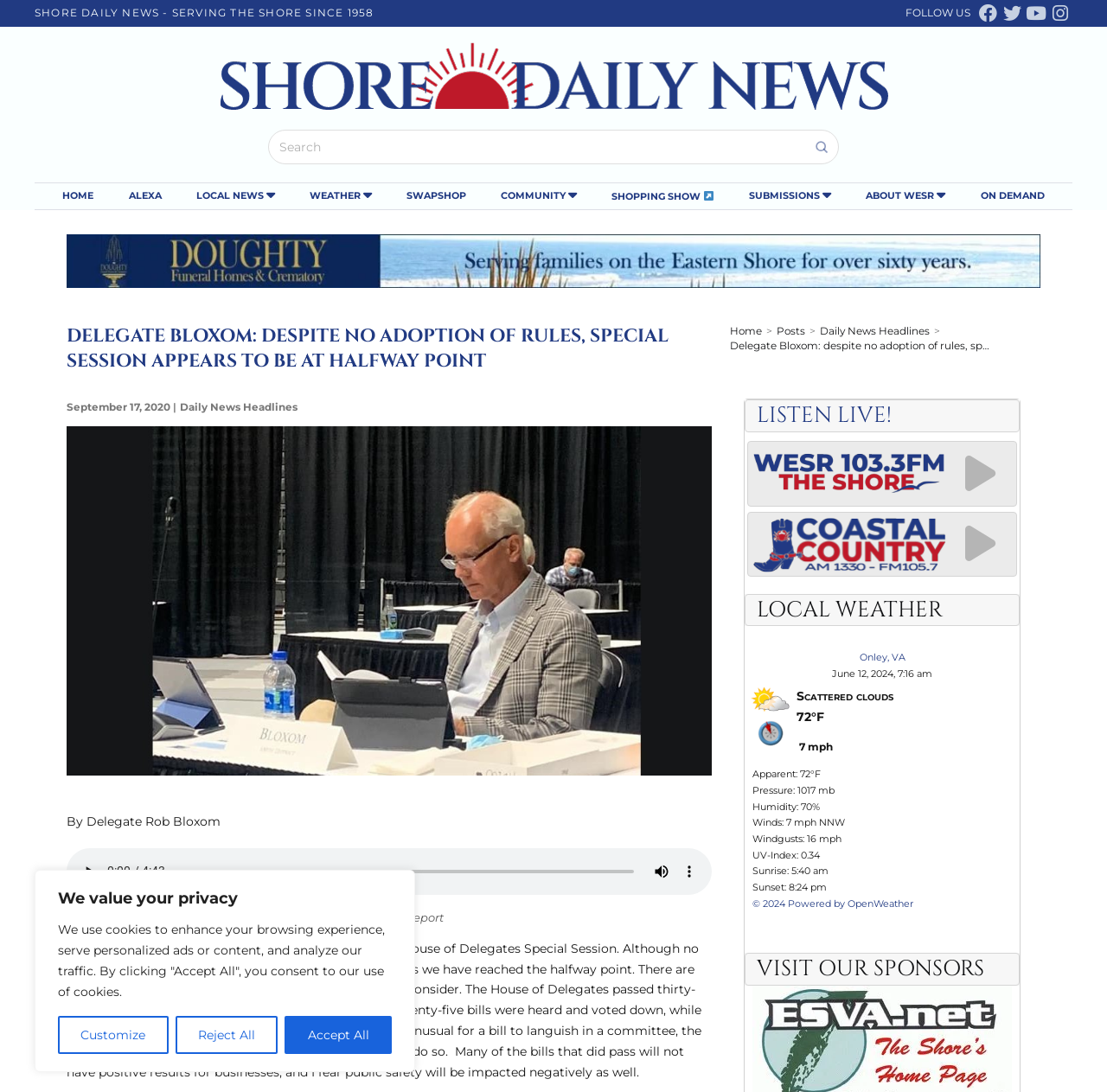Provide the bounding box coordinates in the format (top-left x, top-left y, bottom-right x, bottom-right y). All values are floating point numbers between 0 and 1. Determine the bounding box coordinate of the UI element described as: alt="Doughty Funeral Homes & Crematory"

[0.06, 0.214, 0.94, 0.263]